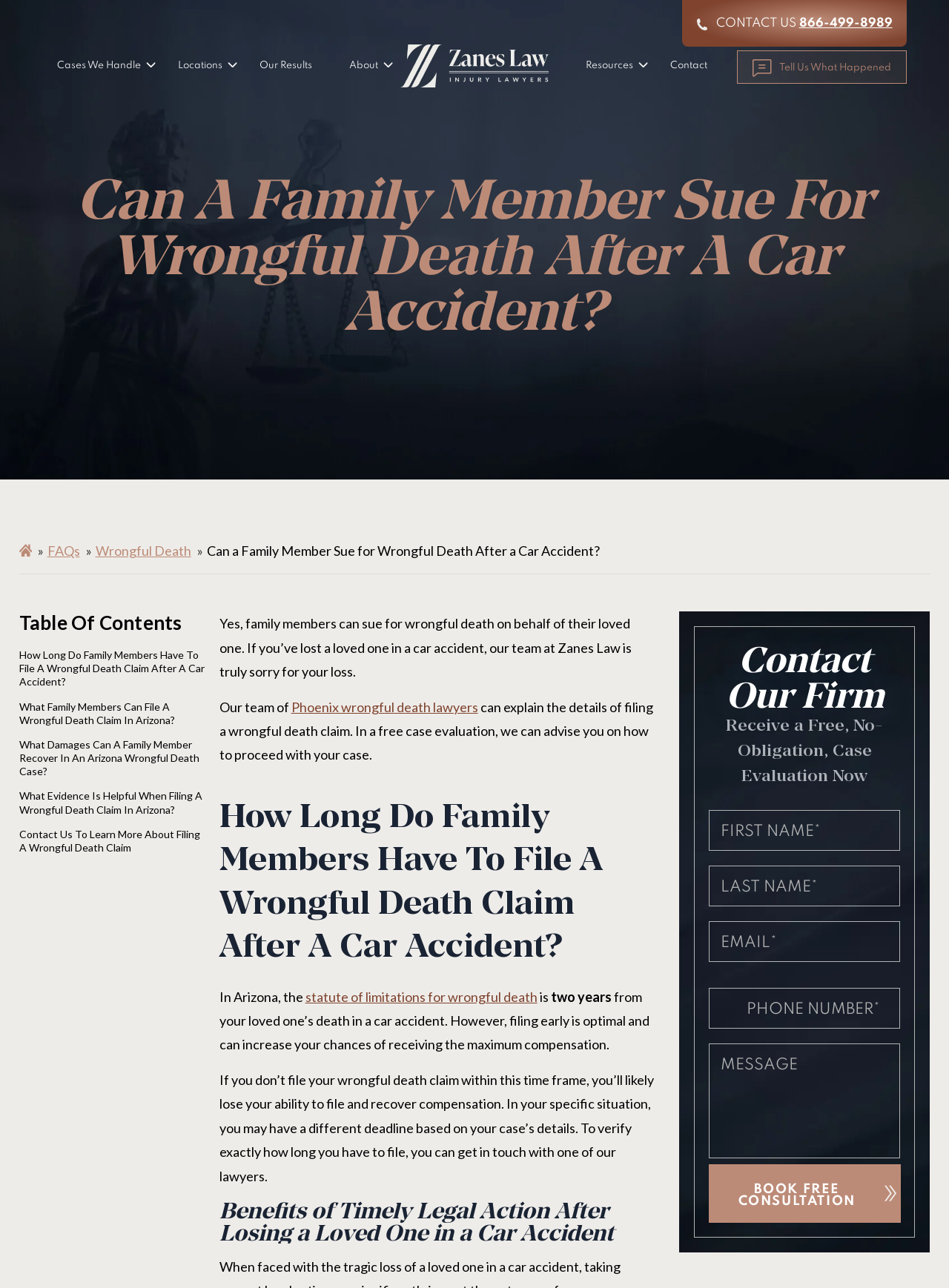Locate and extract the text of the main heading on the webpage.

Can A Family Member Sue For Wrongful Death After A Car Accident?